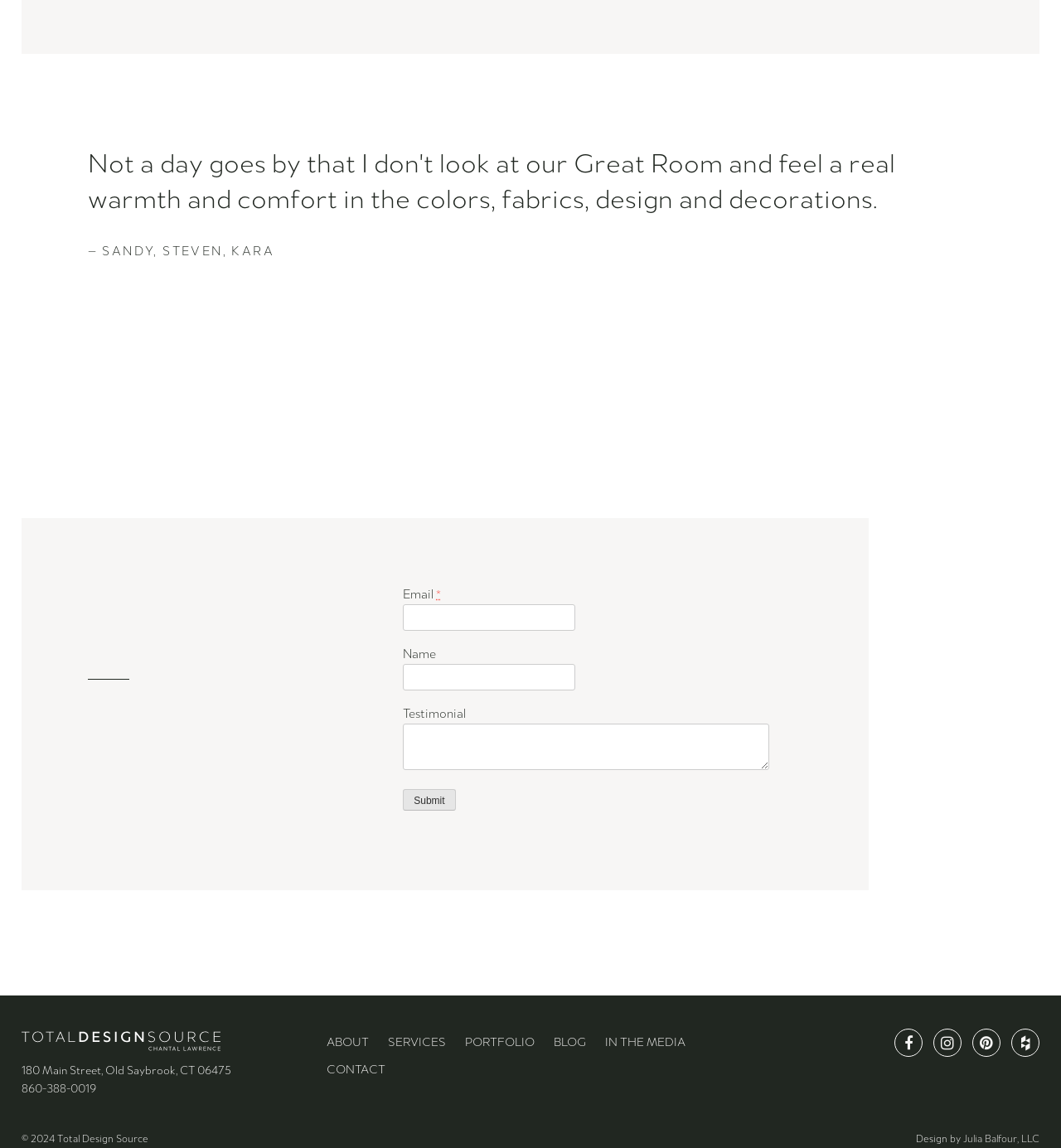Determine the bounding box coordinates of the clickable region to follow the instruction: "Enter your email".

[0.38, 0.526, 0.542, 0.549]